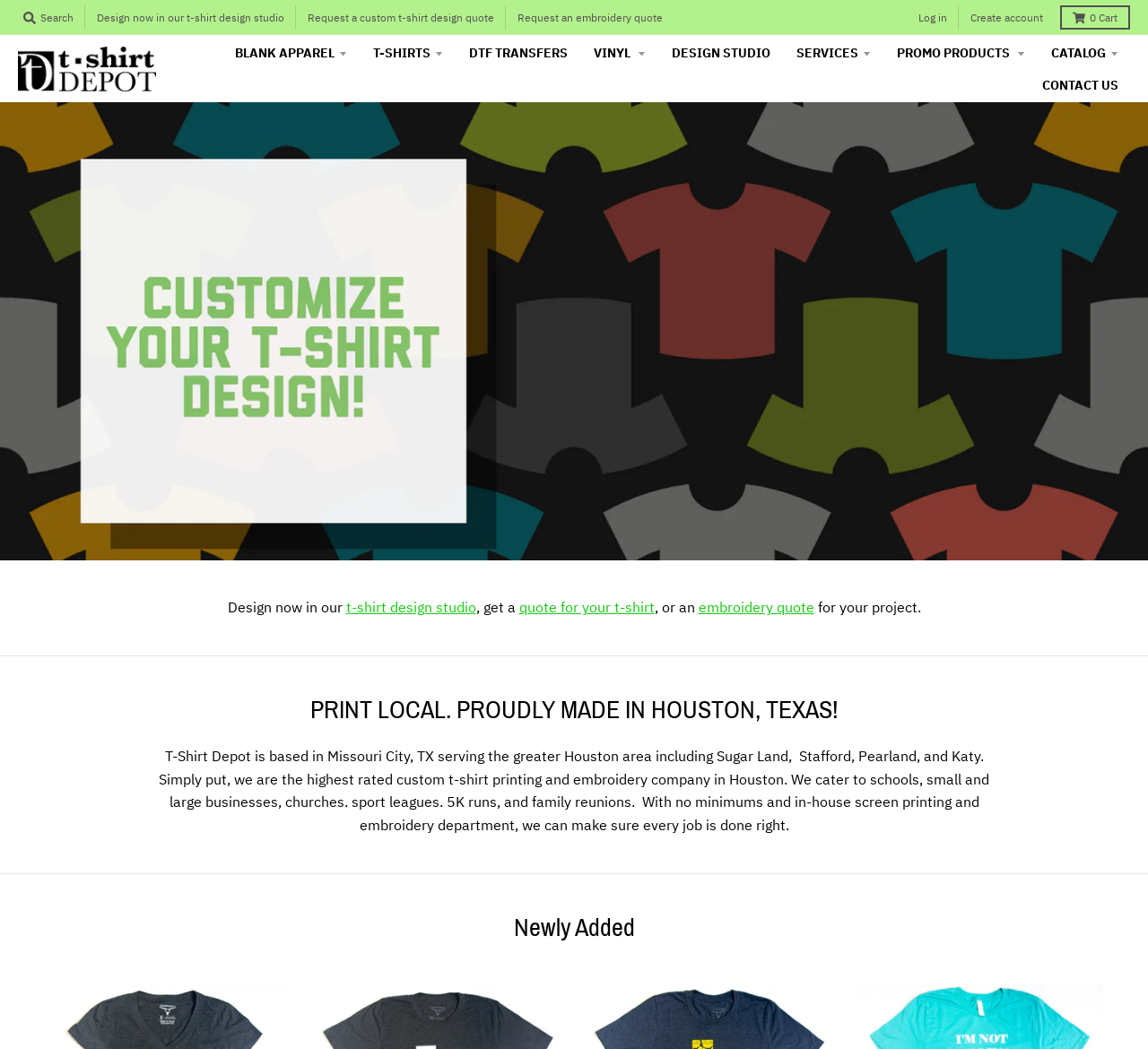Please provide the bounding box coordinates for the element that needs to be clicked to perform the instruction: "Request a custom t-shirt design quote". The coordinates must consist of four float numbers between 0 and 1, formatted as [left, top, right, bottom].

[0.263, 0.005, 0.435, 0.028]